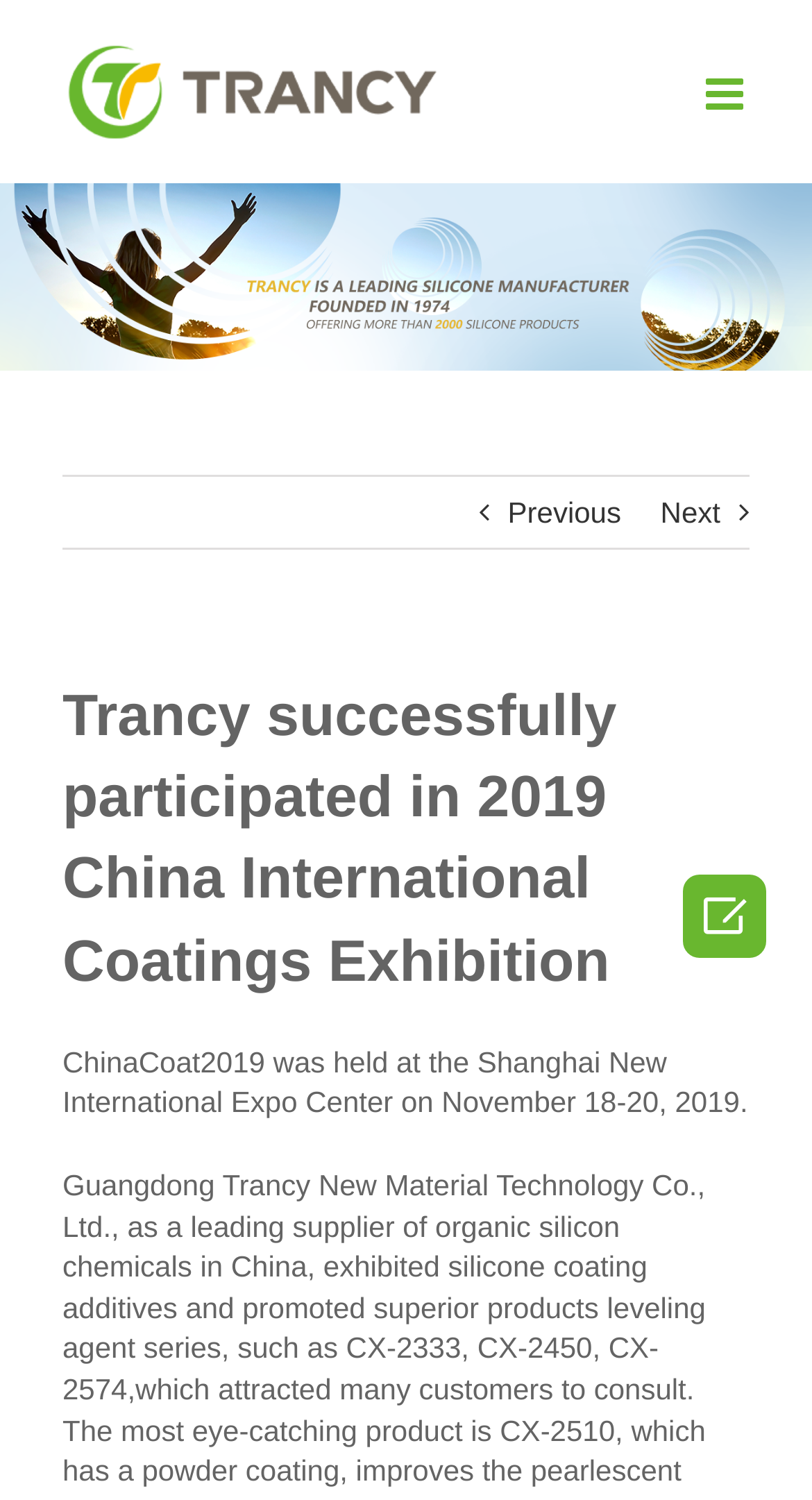What is the name of the company?
Using the picture, provide a one-word or short phrase answer.

Trancy